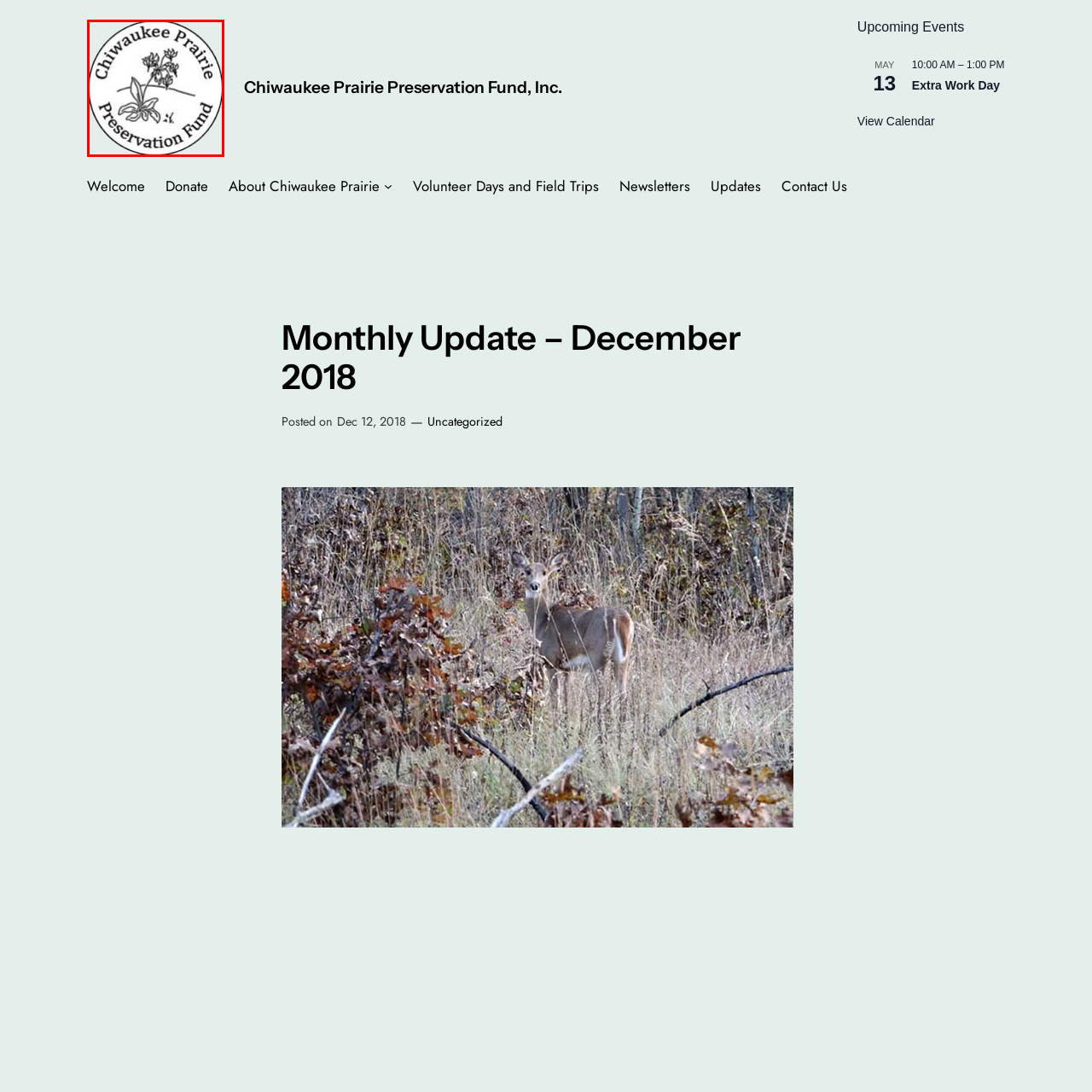Please provide a comprehensive caption for the image highlighted in the red box.

The image features the logo of the Chiwaukee Prairie Preservation Fund, Inc. It consists of a circular design with the organization’s name prominently displayed around the border. Within the circle, a delicate illustration of a flowering plant is depicted, symbolizing the natural beauty and conservation efforts of the prairie area. This logo reflects the organization’s commitment to preserving and promoting the Chiwaukee Prairie, highlighting both ecological significance and community engagement in environmental stewardship.